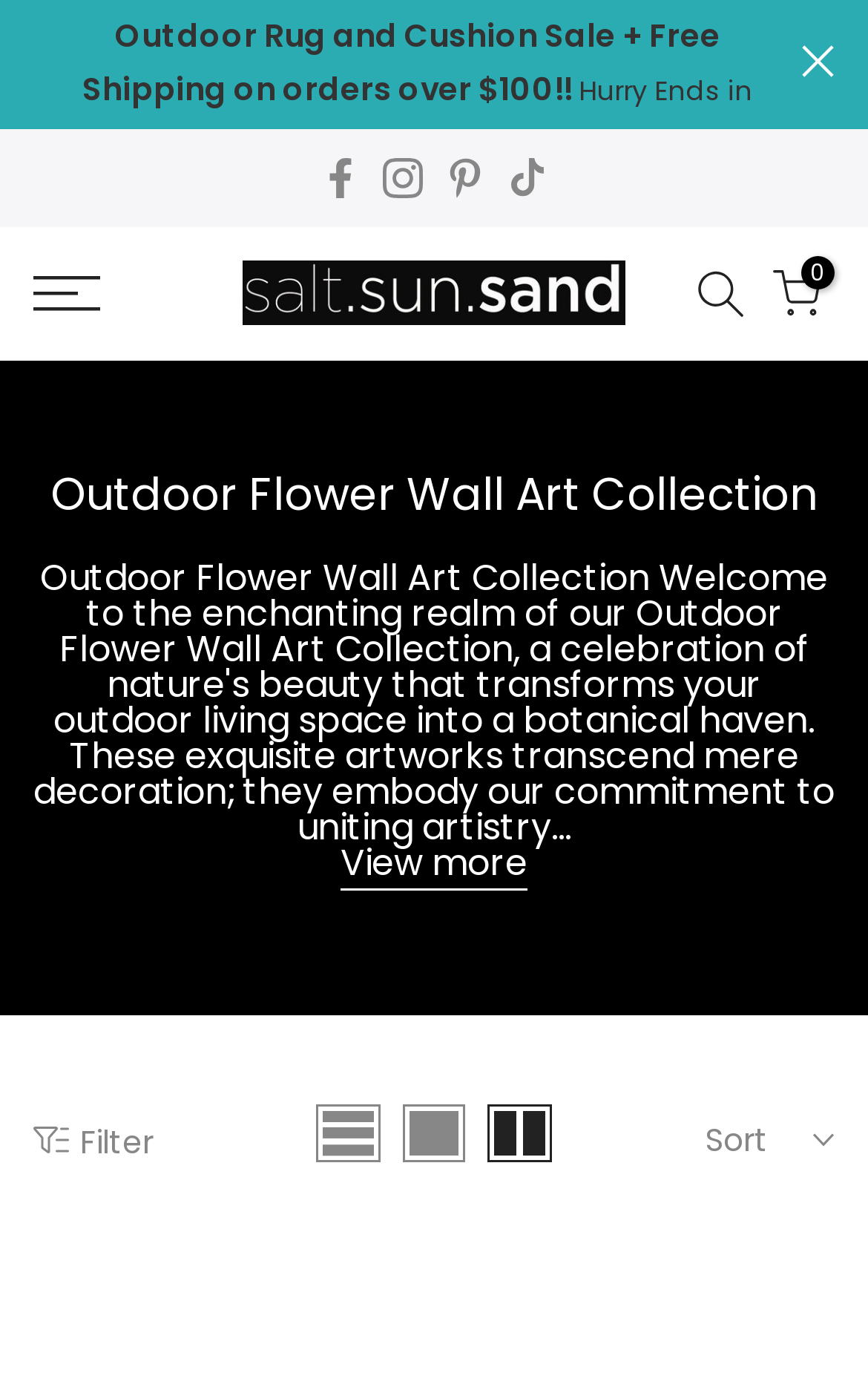Please give the bounding box coordinates of the area that should be clicked to fulfill the following instruction: "Toggle navigation". The coordinates should be in the format of four float numbers from 0 to 1, i.e., [left, top, right, bottom].

None